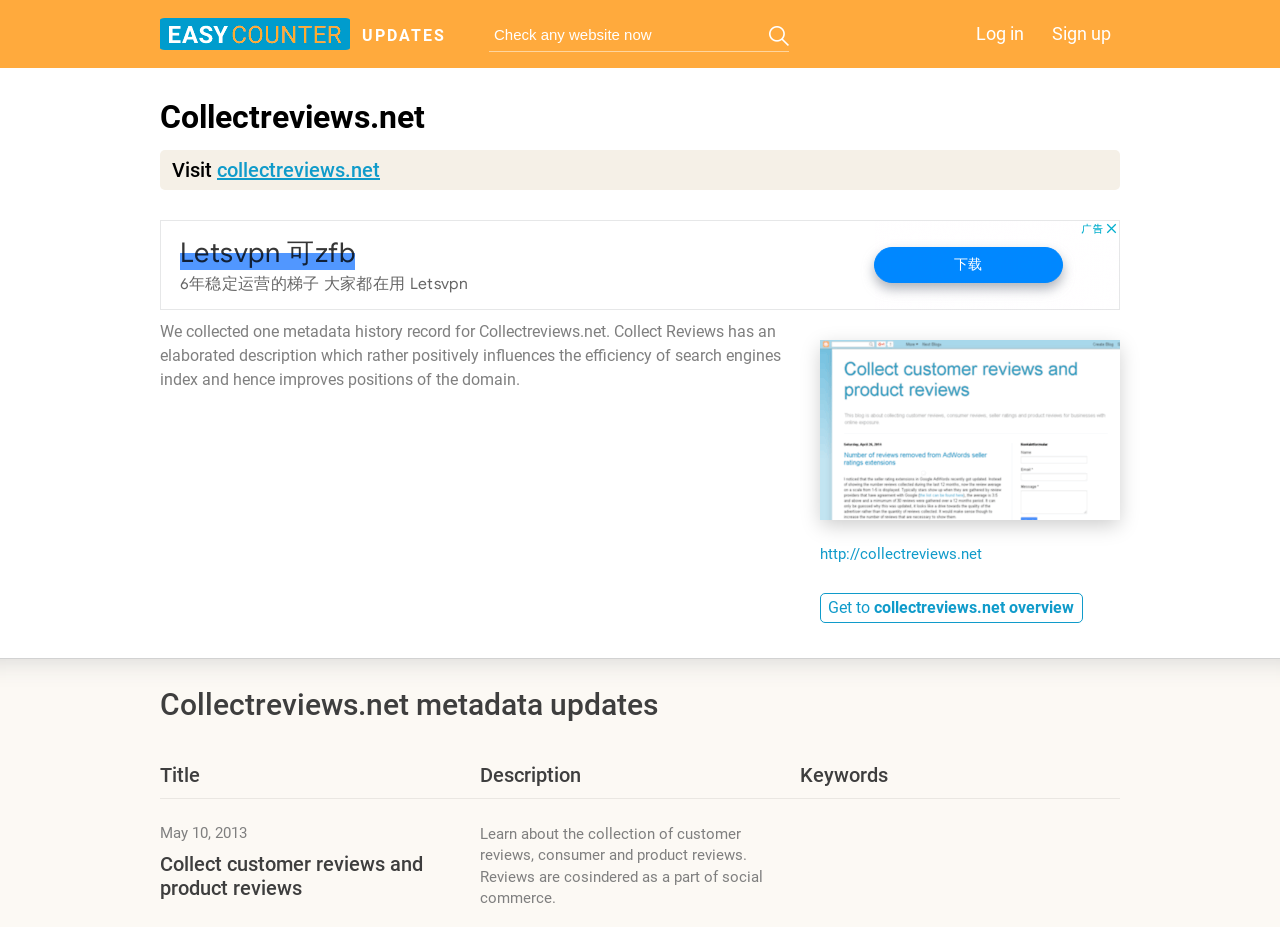Provide the bounding box coordinates of the HTML element described by the text: "Get to collectreviews.net overview".

[0.641, 0.64, 0.846, 0.672]